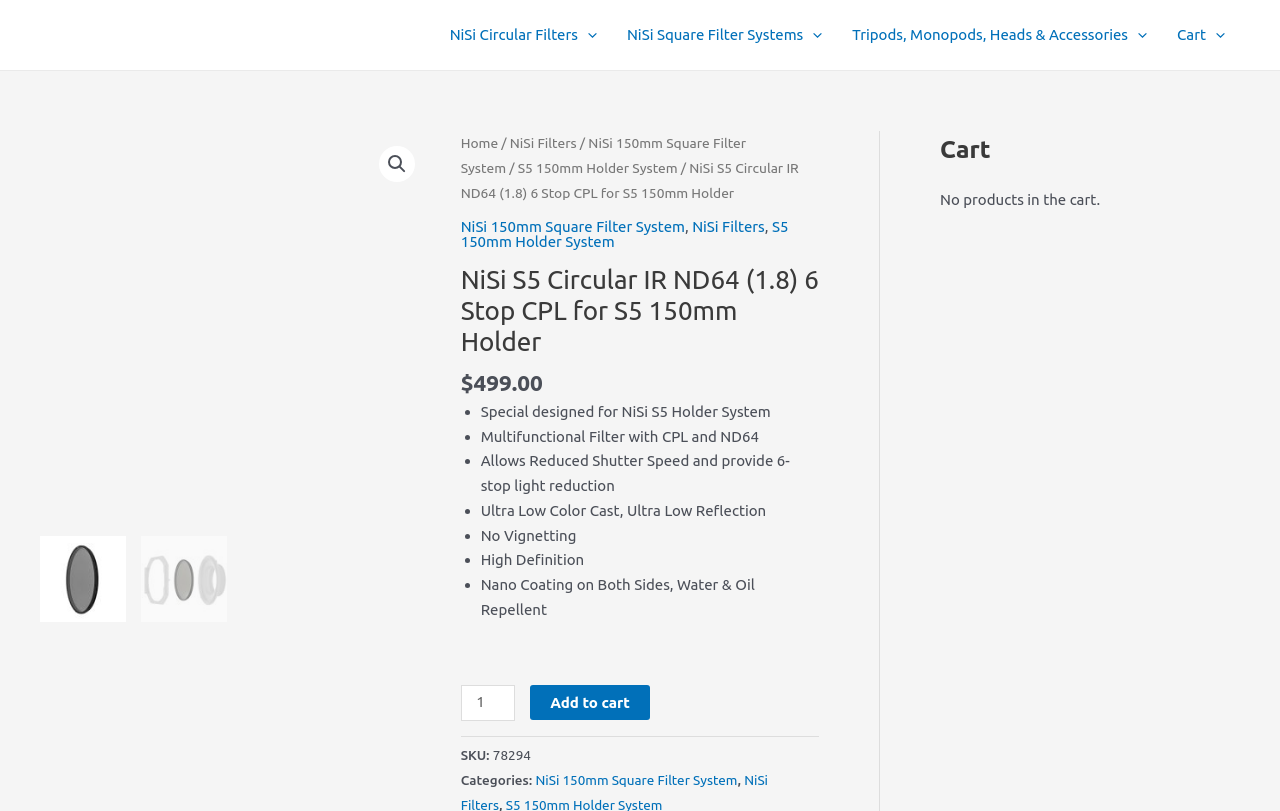Locate the bounding box coordinates of the element to click to perform the following action: 'Change product quantity'. The coordinates should be given as four float values between 0 and 1, in the form of [left, top, right, bottom].

[0.36, 0.844, 0.402, 0.889]